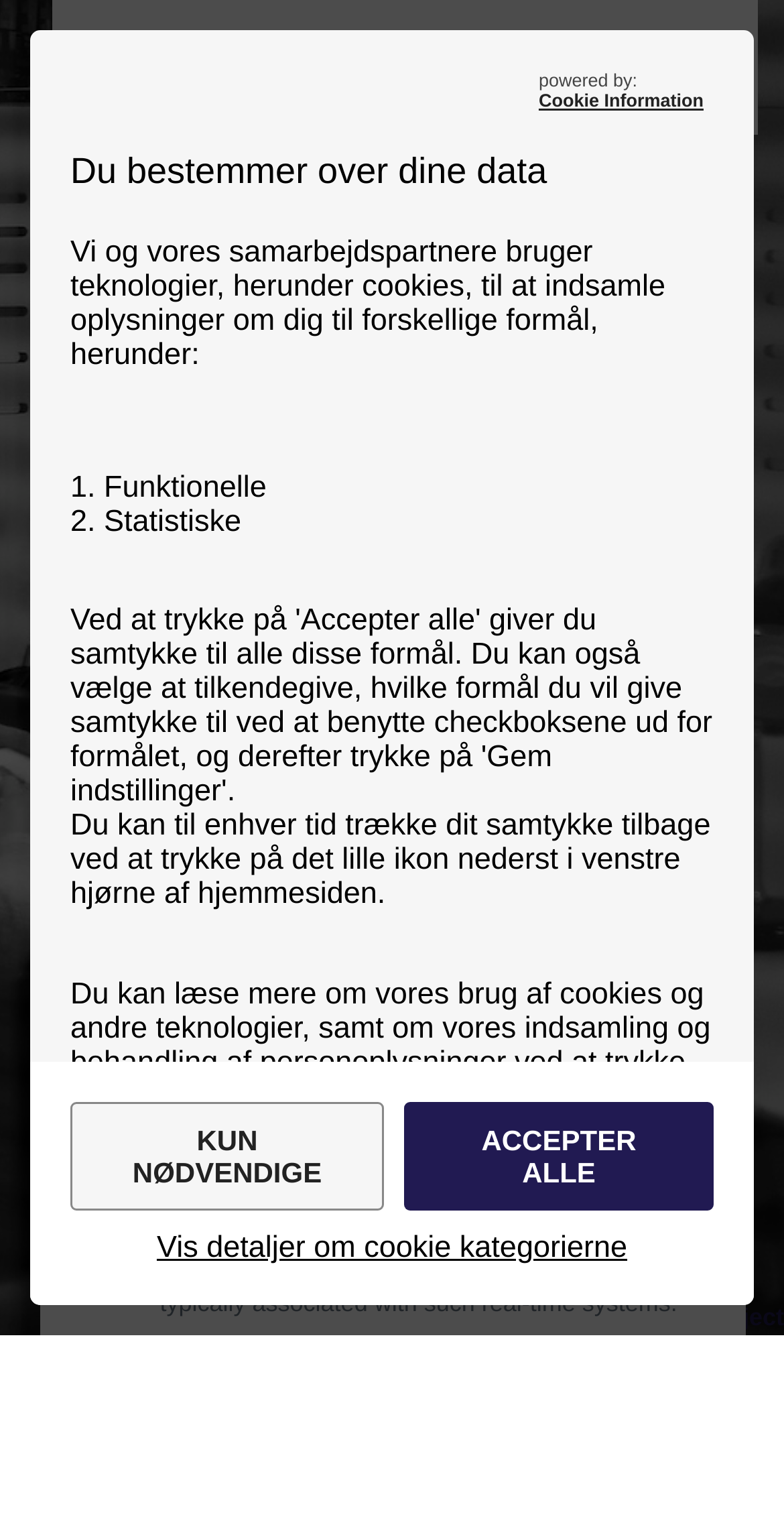What is one of the learning objectives of the module?
Please respond to the question with a detailed and well-explained answer.

One of the learning objectives of the module can be found in the list of bullet points under the 'KNOWLEDGE' heading, which states that students must have knowledge about methodologies applied for resource optimal mapping of Digital Signal Processing (DSP) algorithms onto application specific reconfigurable hardware/software (HW/SW) platforms.